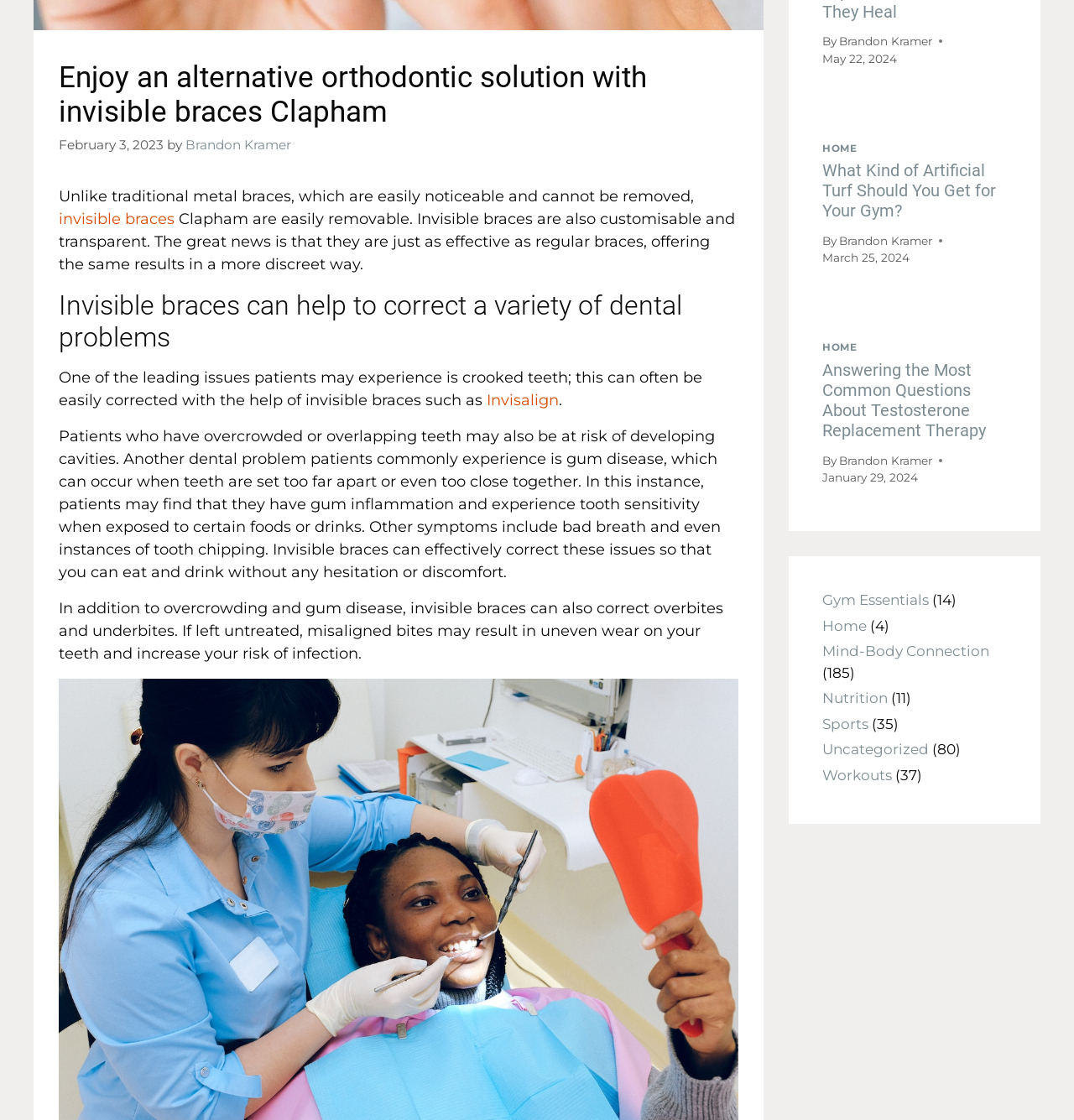Determine the bounding box coordinates of the UI element described by: "Mind-Body Connection".

[0.766, 0.574, 0.921, 0.589]